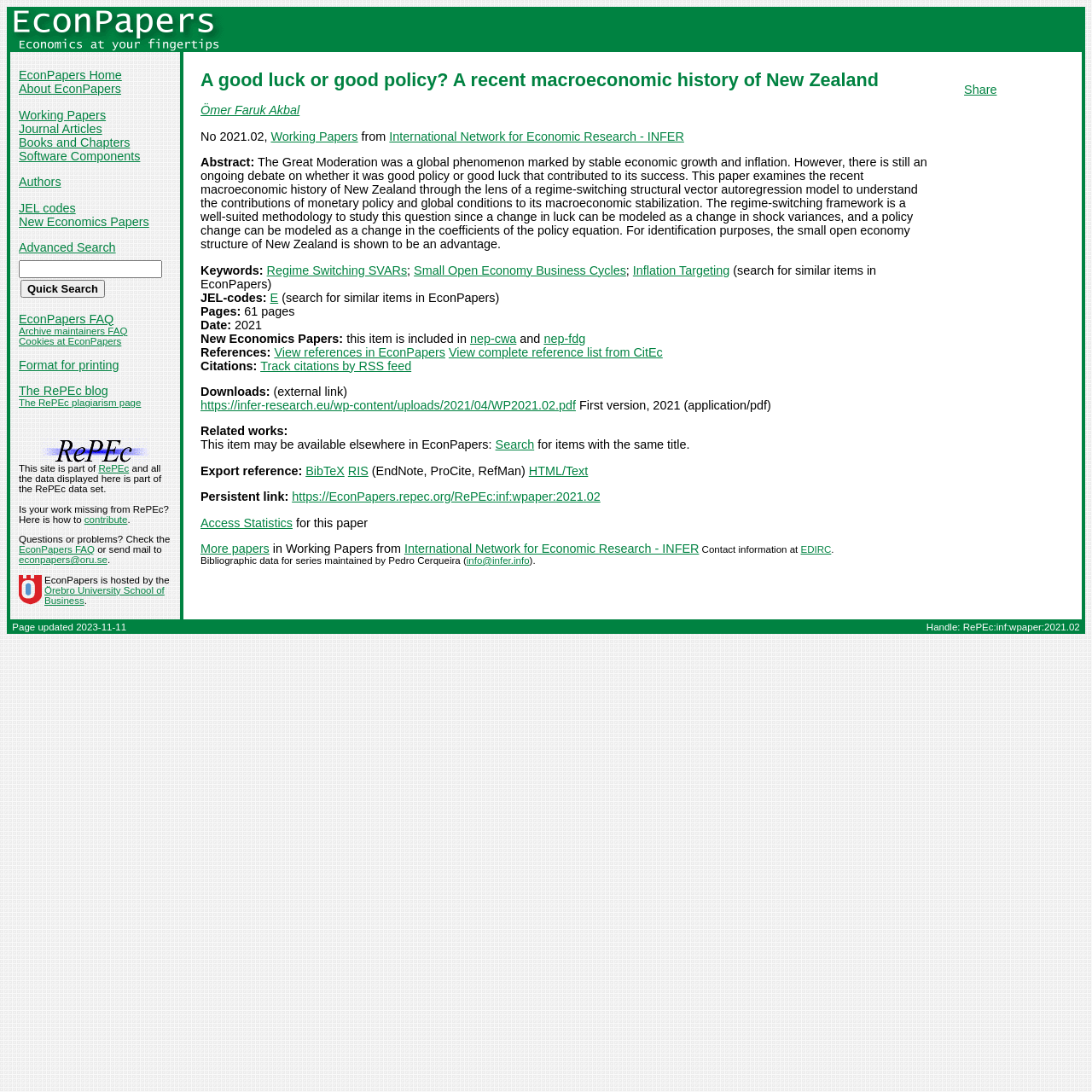Who is the author of the paper?
Provide a one-word or short-phrase answer based on the image.

Ömer Faruk Akbal